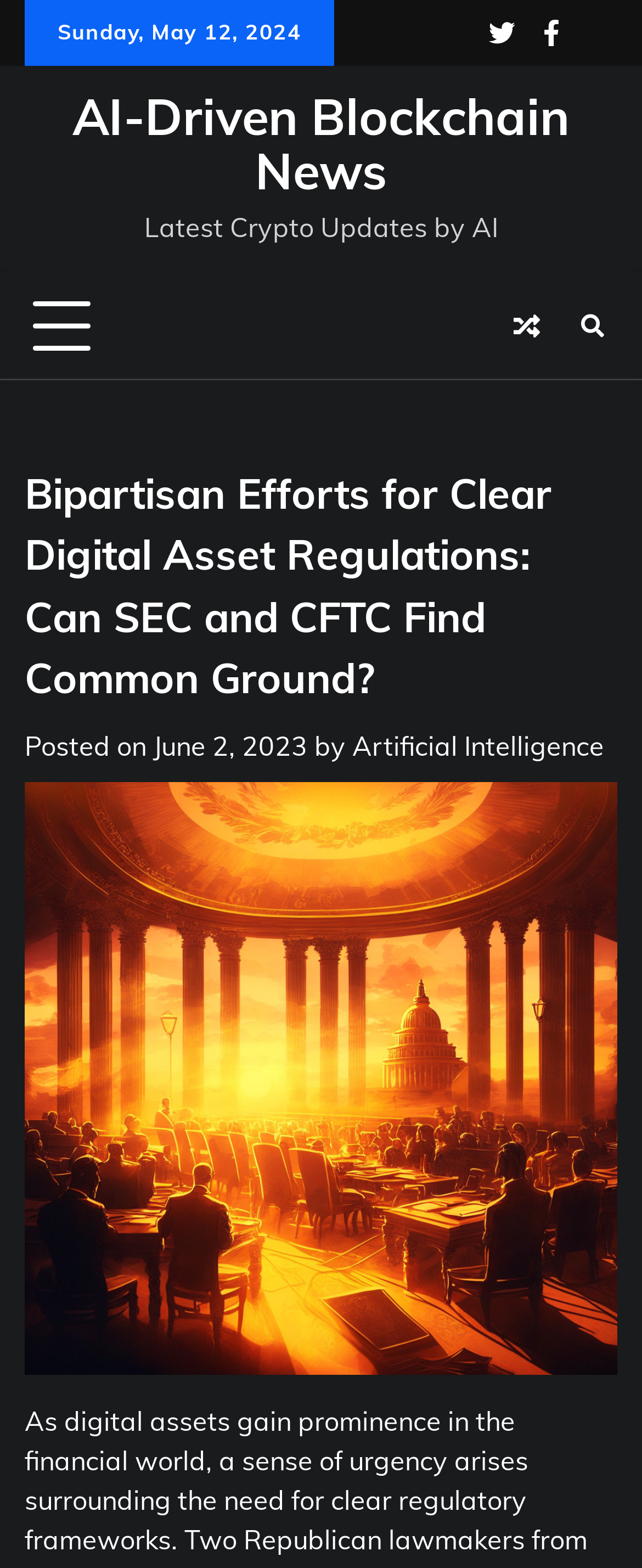Determine the bounding box coordinates of the region I should click to achieve the following instruction: "Expand the primary menu". Ensure the bounding box coordinates are four float numbers between 0 and 1, i.e., [left, top, right, bottom].

[0.051, 0.189, 0.141, 0.226]